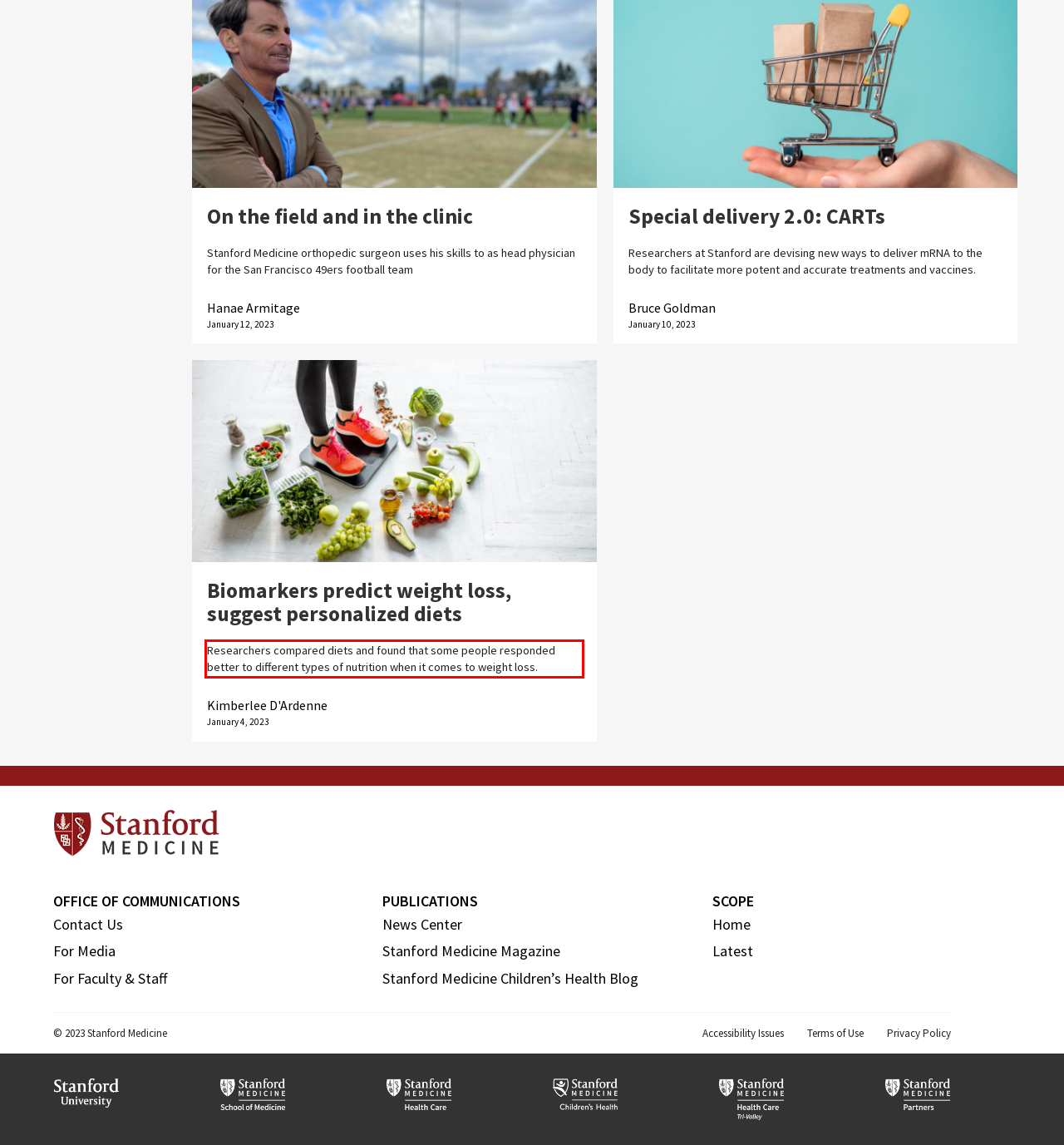Analyze the screenshot of a webpage where a red rectangle is bounding a UI element. Extract and generate the text content within this red bounding box.

Researchers compared diets and found that some people responded better to different types of nutrition when it comes to weight loss.